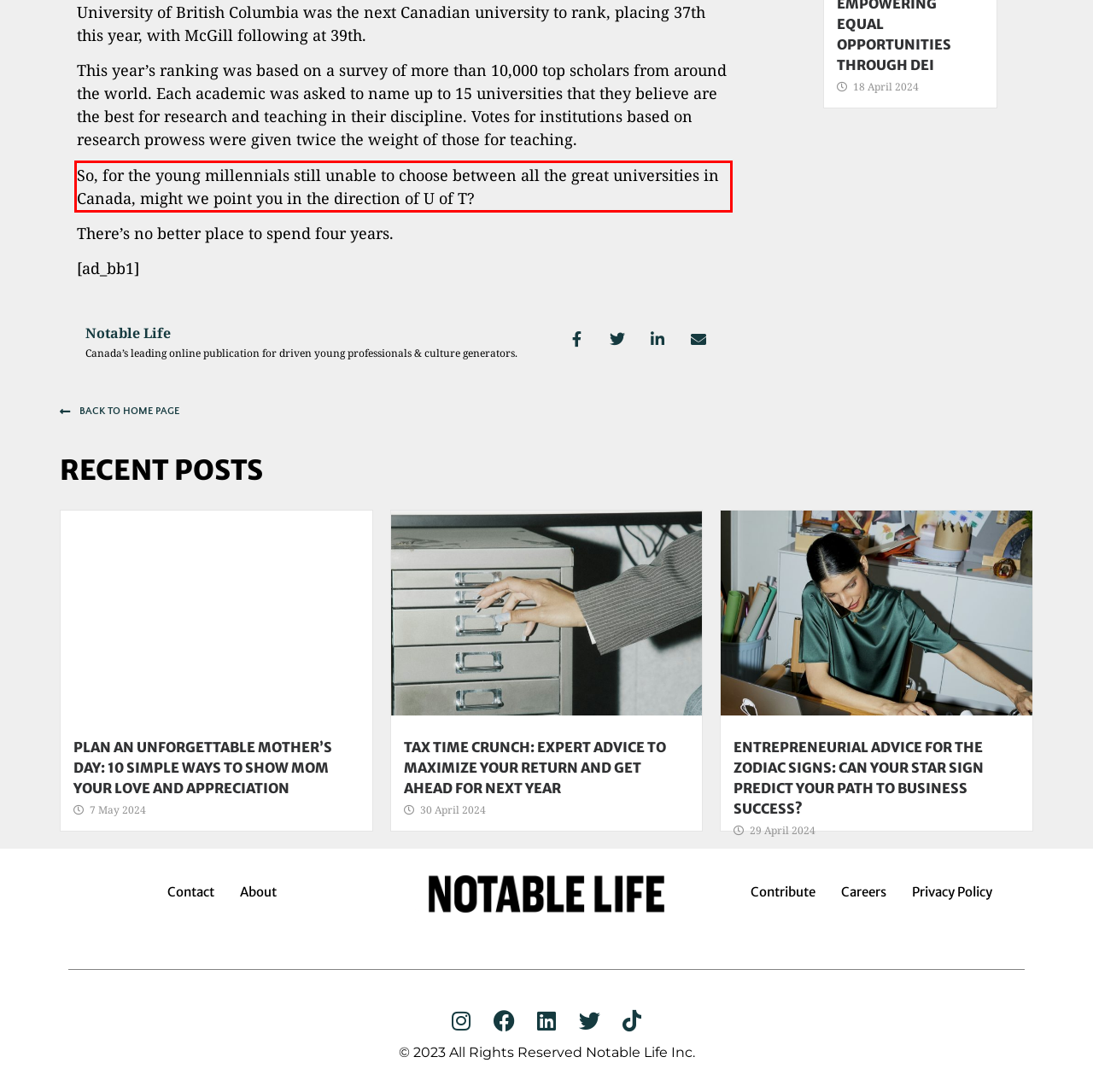Given a screenshot of a webpage, locate the red bounding box and extract the text it encloses.

So, for the young millennials still unable to choose between all the great universities in Canada, might we point you in the direction of U of T?